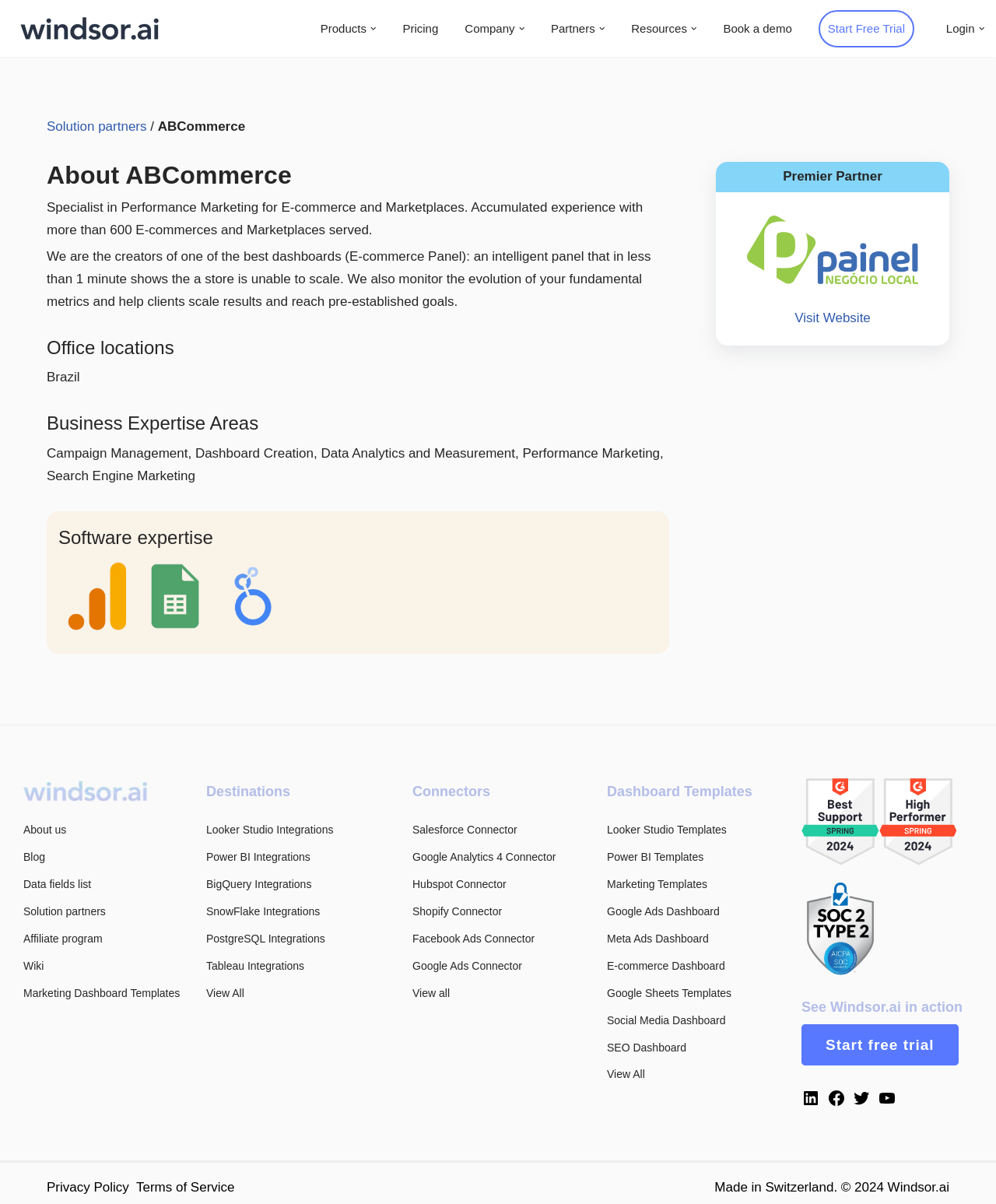Locate the bounding box coordinates of the element you need to click to accomplish the task described by this instruction: "Learn more about 'Solution partners'".

[0.047, 0.099, 0.147, 0.111]